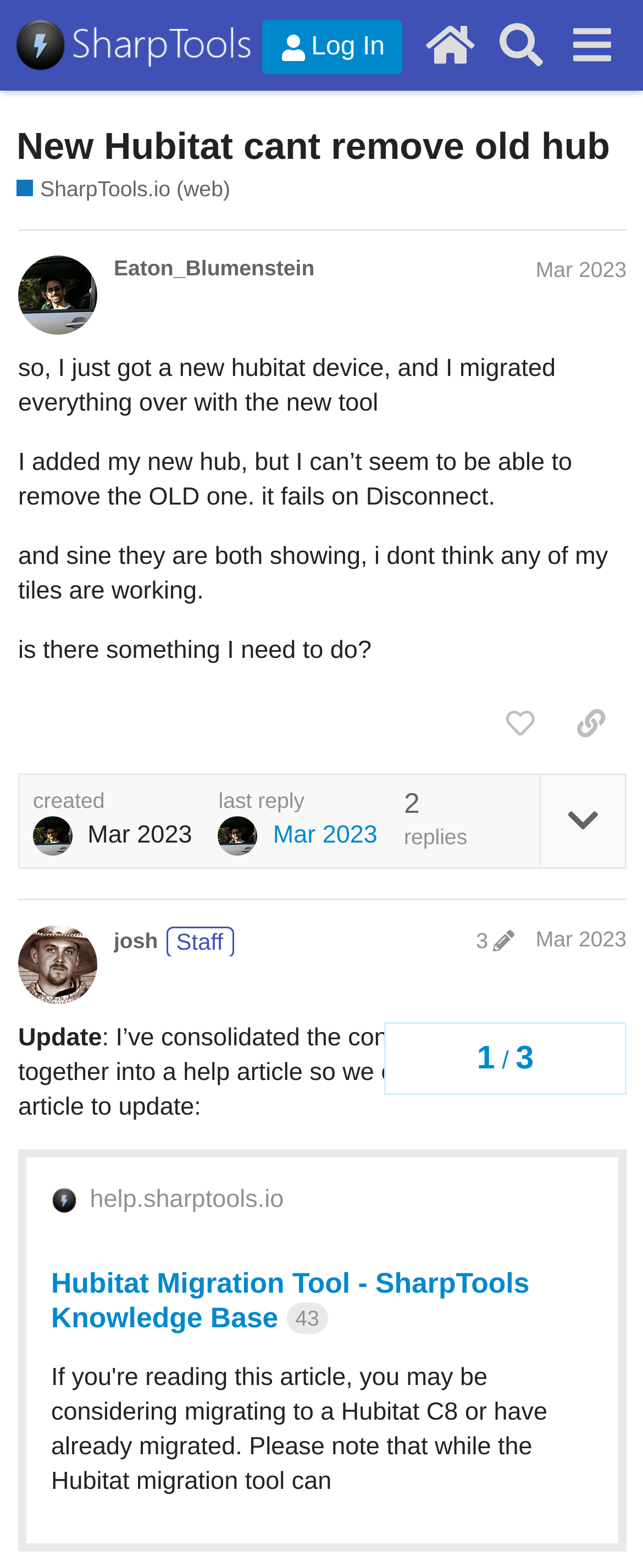Identify the bounding box of the UI element that matches this description: "last reply Mar 2023".

[0.34, 0.502, 0.587, 0.546]